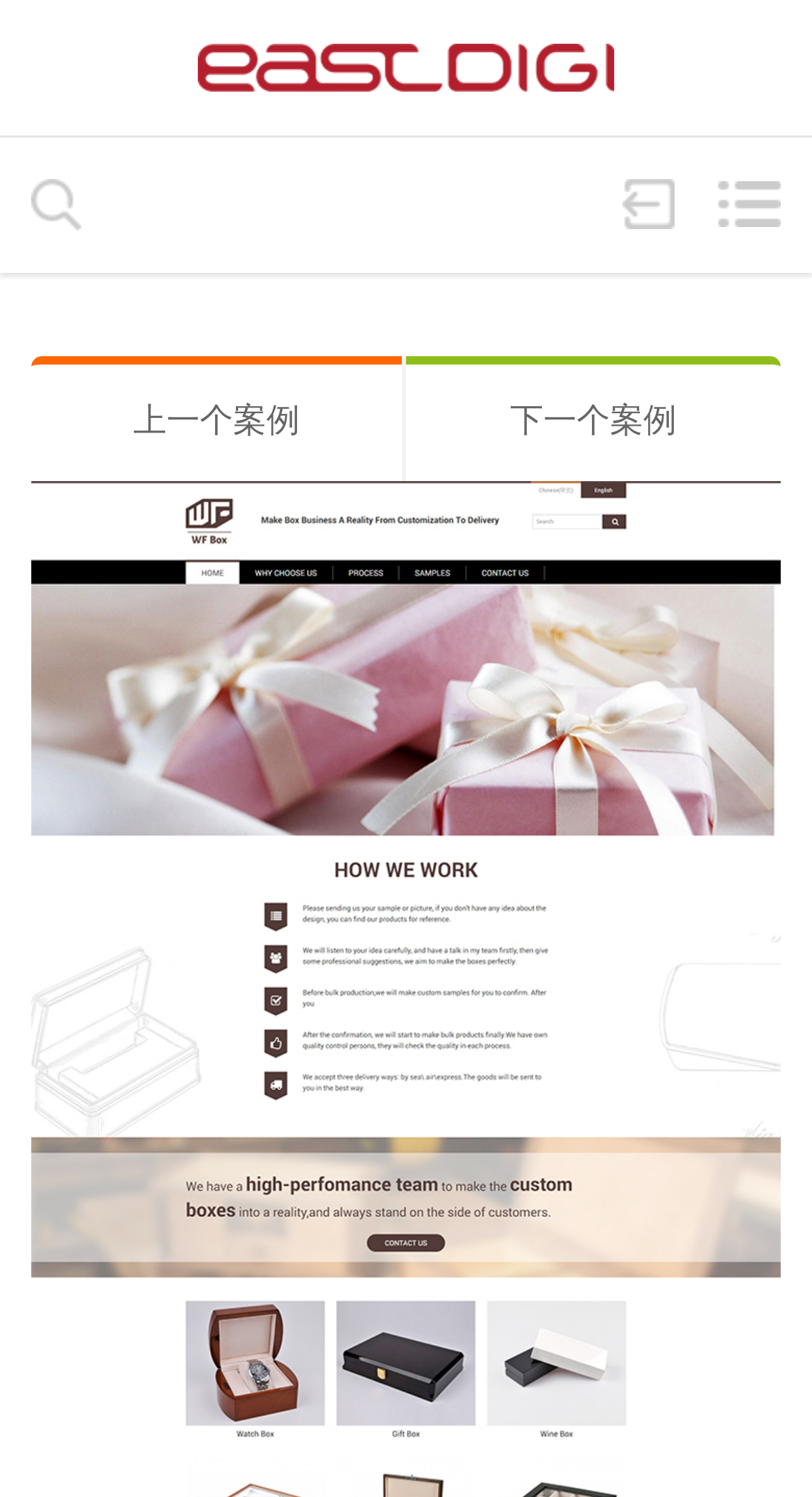Utilize the details in the image to thoroughly answer the following question: How many navigation links are there in the top-right corner?

I counted the number of link elements in the top-right corner of the webpage, which are 'Search', '登陆', and 'Menu', so there are 3 navigation links.